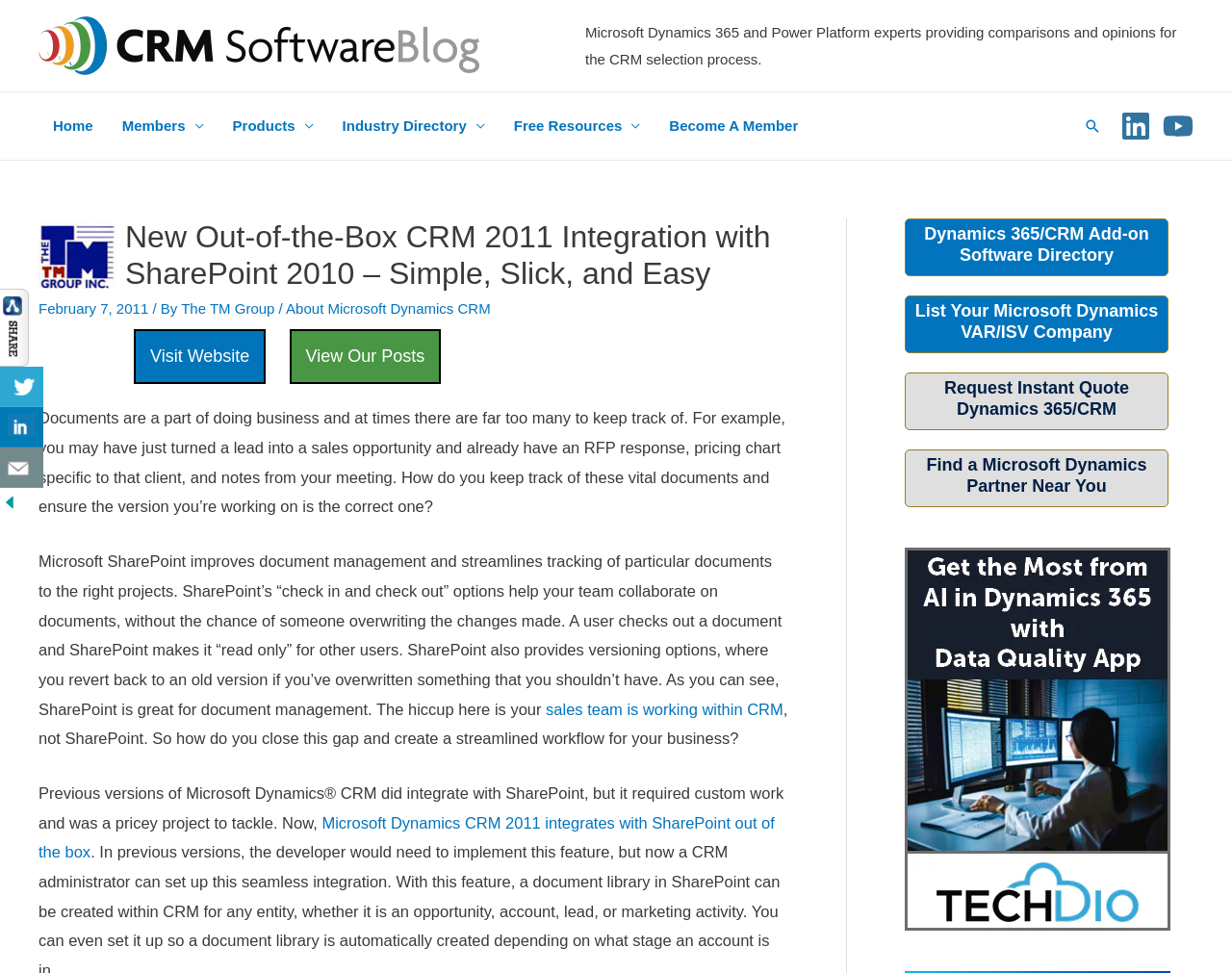Explain the contents of the webpage comprehensively.

This webpage is a blog post titled "New Out-of-the-Box CRM 2011 Integration with SharePoint 2010 – Simple, Slick, and Easy" on the CRM Software Blog. At the top, there is a navigation menu with links to "Home", "Members", "Products", "Industry Directory", "Free Resources", and "Become A Member". Below the navigation menu, there is a search icon link and social media links to LinkedIn and YouTube.

On the left side, there is a logo of The TM Group and a heading with the blog post title. Below the heading, there are links to "Visit Website" and "View Our Posts". The main content of the blog post starts with a paragraph discussing the importance of document management in business. The text explains how Microsoft SharePoint can improve document management and collaboration.

The blog post continues with several paragraphs discussing the integration of Microsoft Dynamics CRM with SharePoint, highlighting the benefits of this integration, such as streamlined workflow and version control. There are links to "sales team is working within CRM" and "Microsoft Dynamics CRM 2011 integrates with SharePoint out of the box" within the text.

On the right side, there are two complementary sections with links to "Dynamics 365/CRM Add-on Software Directory", "List Your Microsoft Dynamics VAR/ISV Company", "Request Instant Quote Dynamics 365/CRM", and "Find a Microsoft Dynamics Partner Near You". Below these sections, there is a link to "Techdio" with an image.

At the bottom of the page, there is a section with social media sharing links, including "Share On Twitter", "Share On Linkedin", and "Contact us".